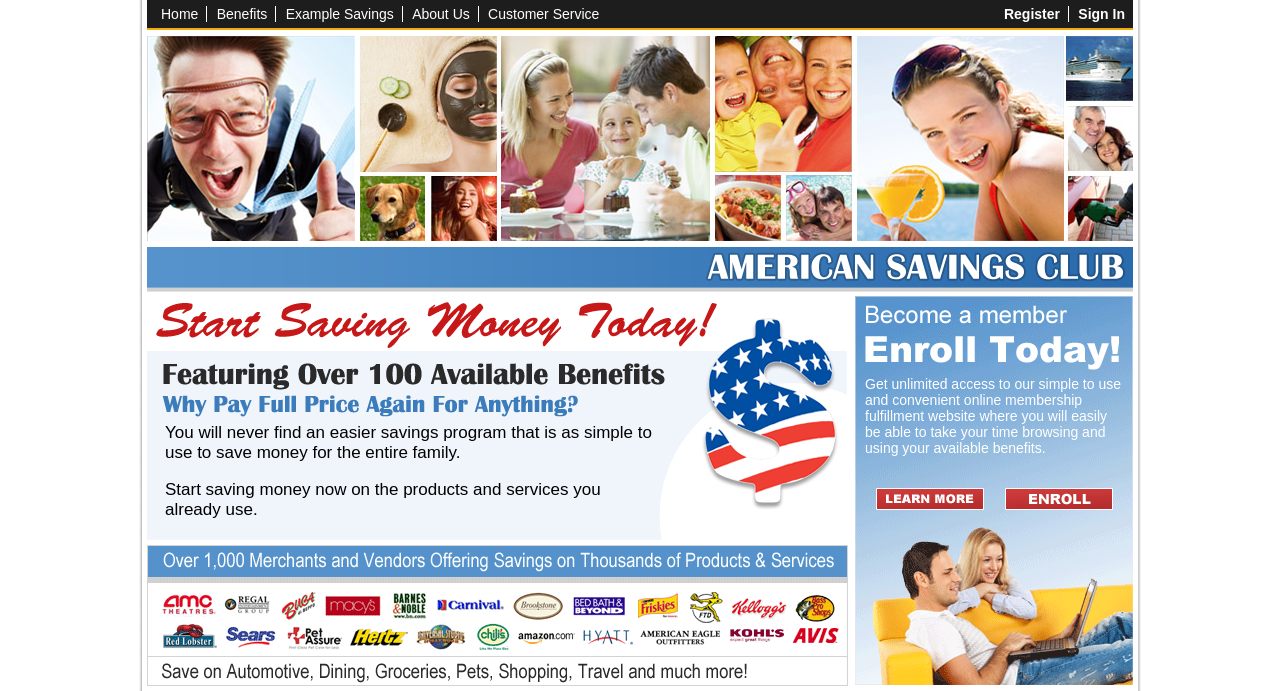Identify the bounding box coordinates for the UI element described as follows: "Sign In". Ensure the coordinates are four float numbers between 0 and 1, formatted as [left, top, right, bottom].

[0.842, 0.009, 0.885, 0.032]